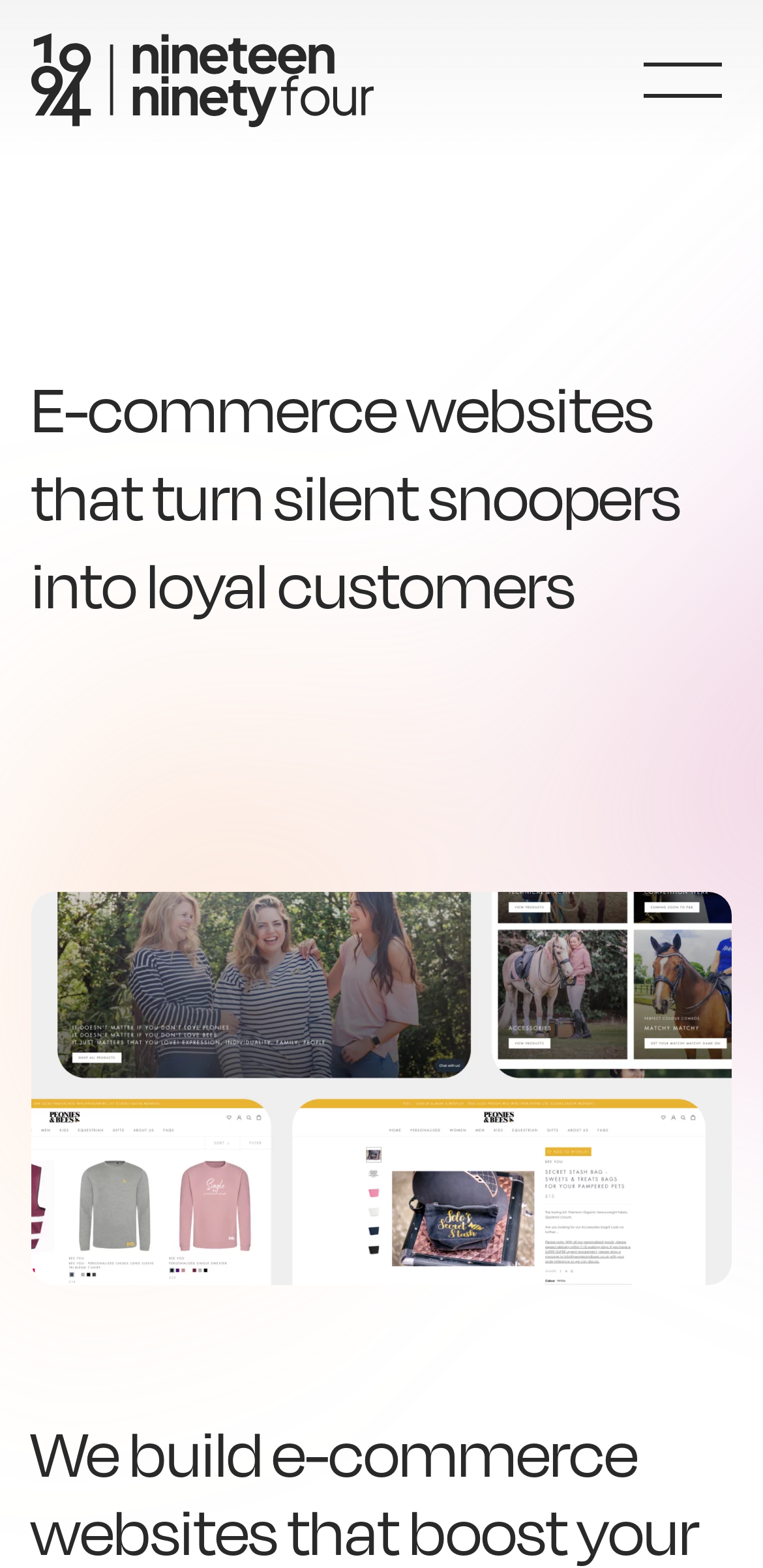Based on the element description aria-label="Mobile Menu", identify the bounding box of the UI element in the given webpage screenshot. The coordinates should be in the format (top-left x, top-left y, bottom-right x, bottom-right y) and must be between 0 and 1.

[0.831, 0.02, 0.959, 0.082]